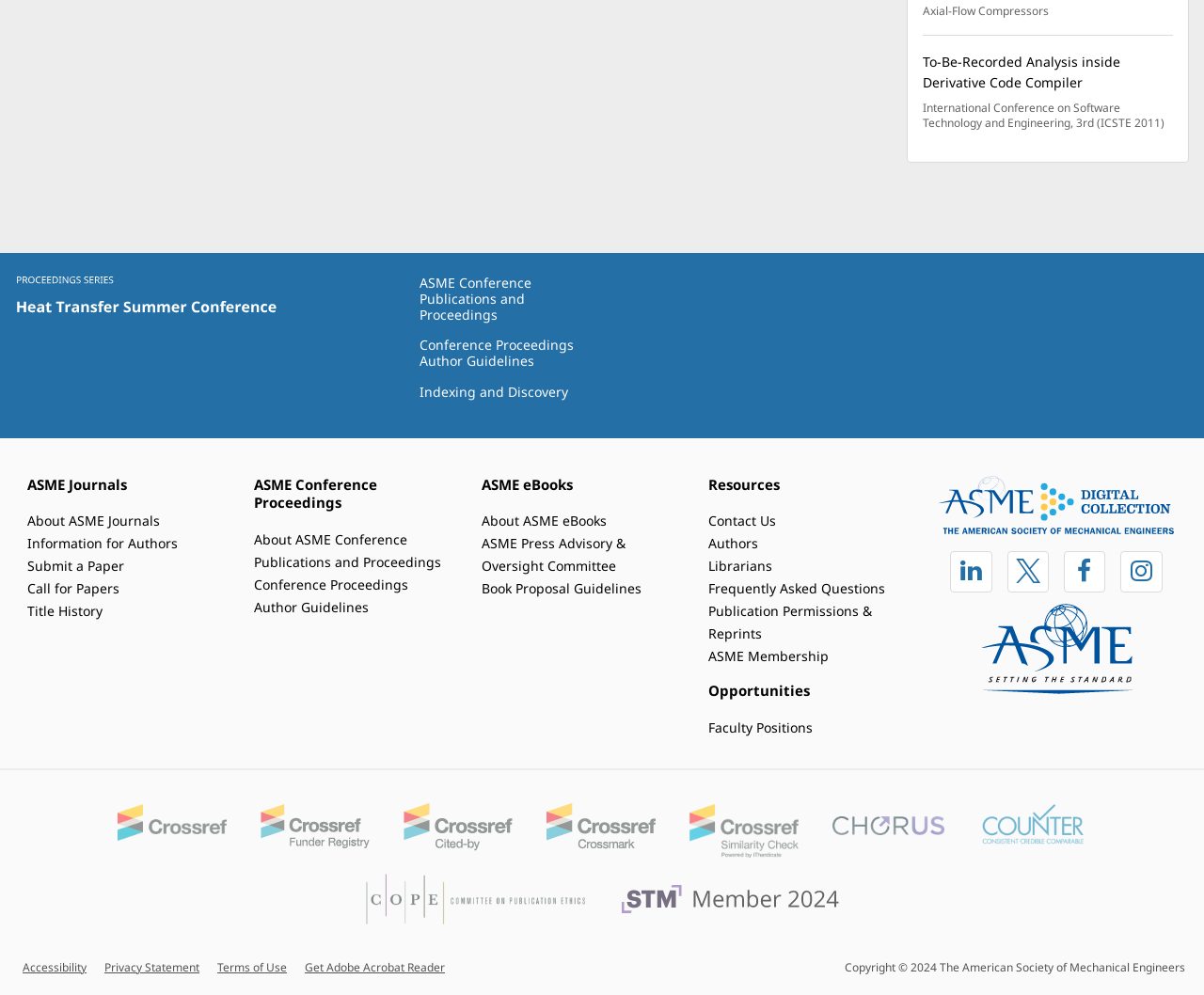What are the social media platforms linked on the page?
Using the image as a reference, give a one-word or short phrase answer.

LinkedIn, Twitter, Facebook, Instagram